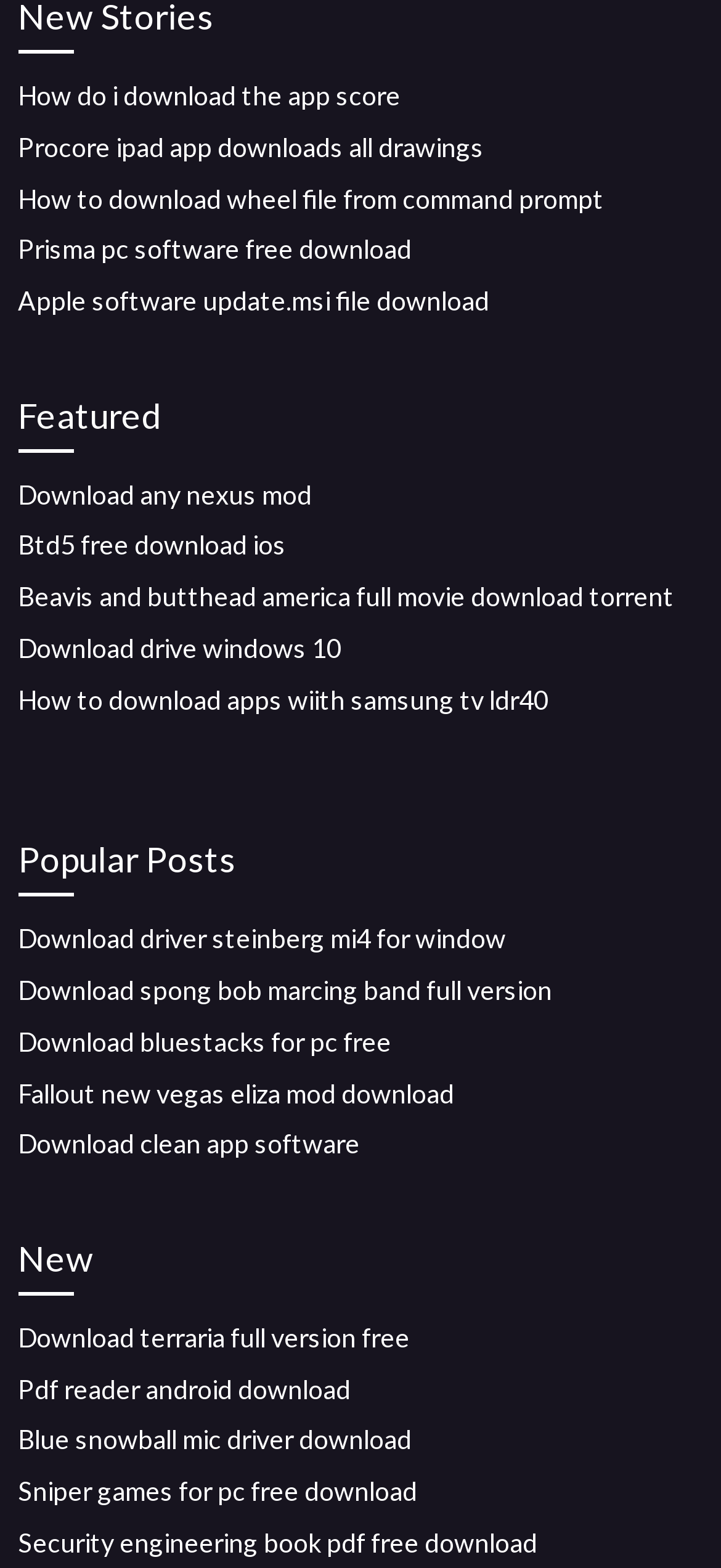Identify the bounding box coordinates for the UI element described by the following text: "Join our mailing list". Provide the coordinates as four float numbers between 0 and 1, in the format [left, top, right, bottom].

None